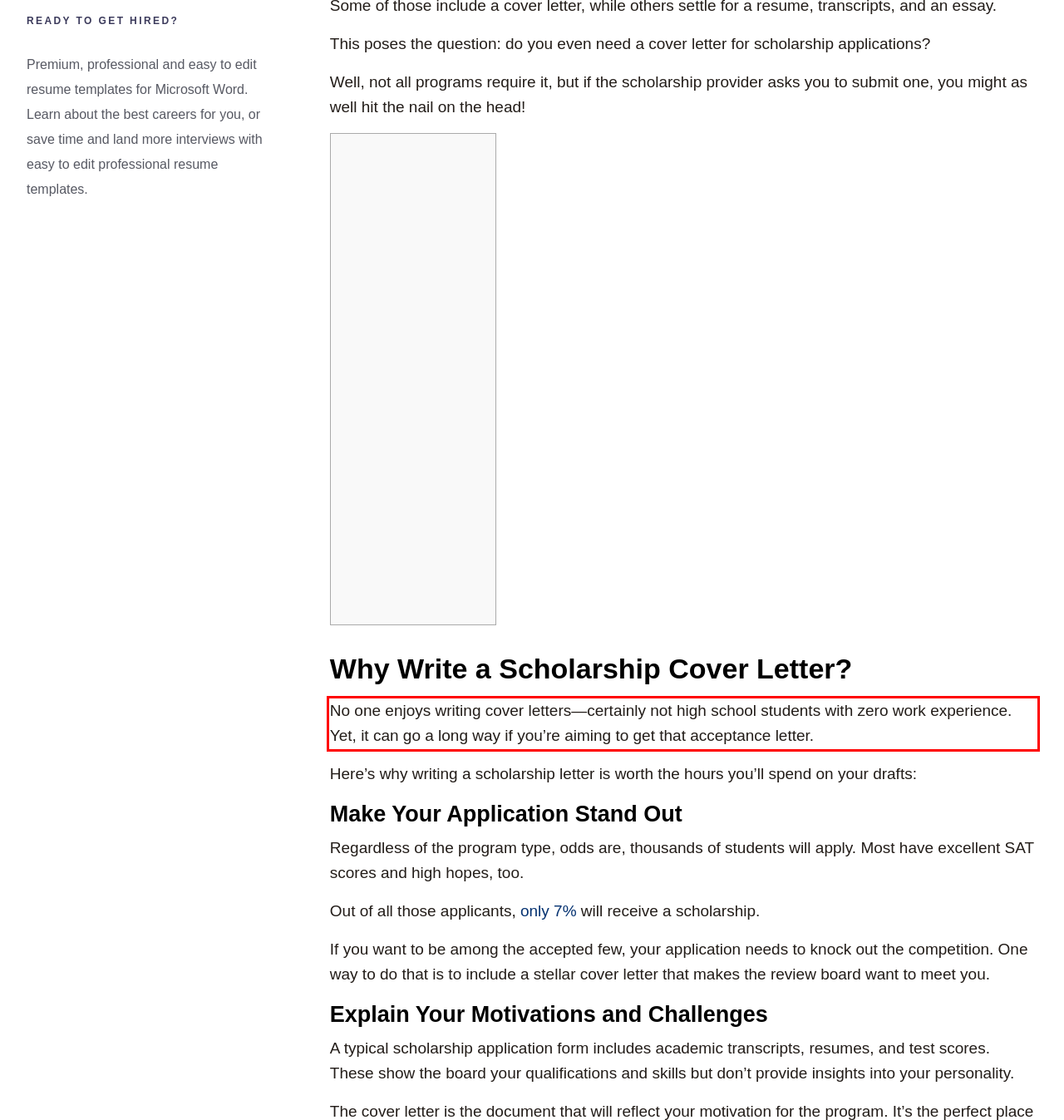Please perform OCR on the text within the red rectangle in the webpage screenshot and return the text content.

No one enjoys writing cover letters—certainly not high school students with zero work experience. Yet, it can go a long way if you’re aiming to get that acceptance letter.